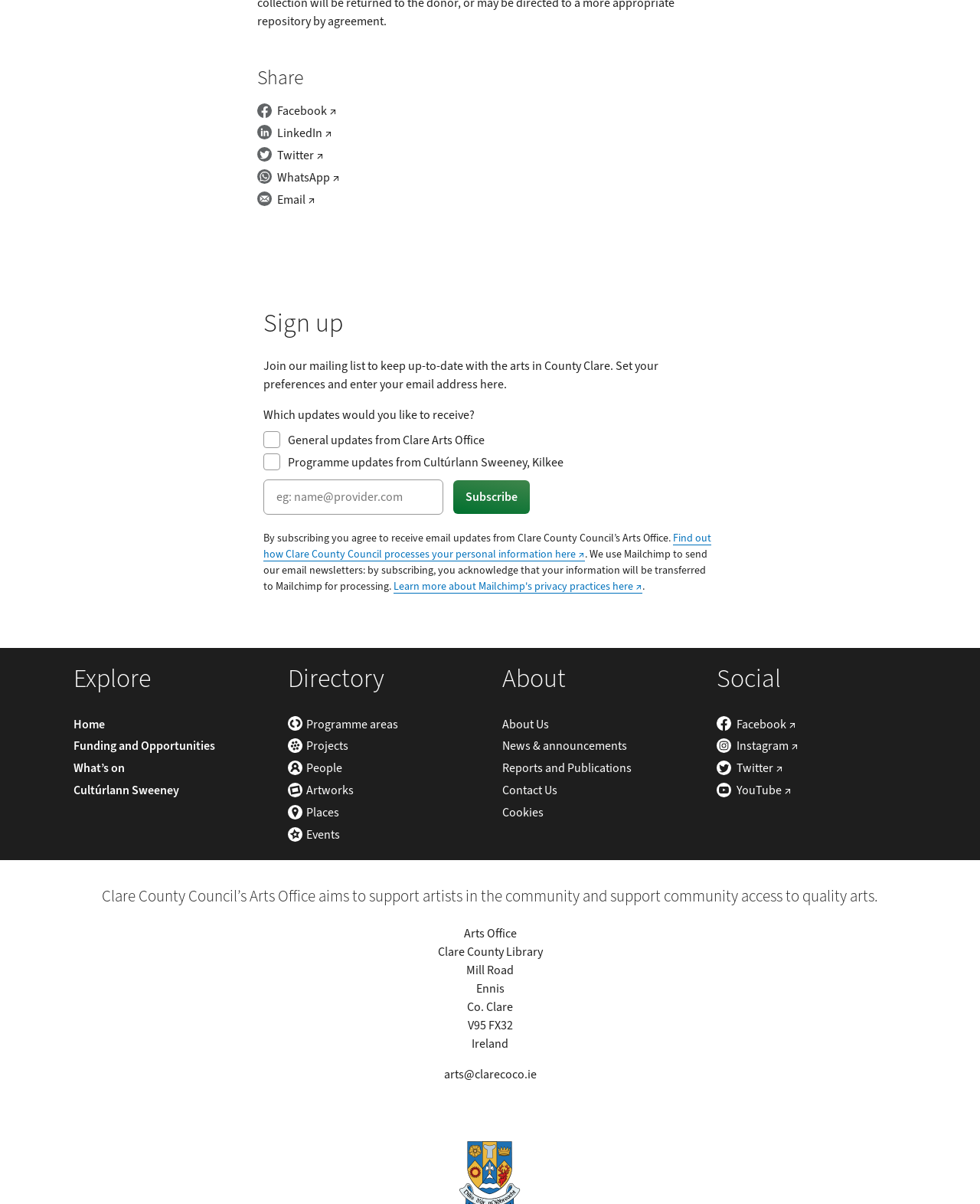Examine the image carefully and respond to the question with a detailed answer: 
What are the main sections of the website?

The website is divided into four main sections: Explore, Directory, About, and Social. The Explore section contains links to Home, Funding and Opportunities, What’s on, and Cultúrlann Sweeney. The Directory section contains links to Programme areas, Projects, People, Artworks, Places, and Events. The About section contains links to About Us, News & announcements, Reports and Publications, Contact Us, and Cookies. The Social section contains links to Clare Arts Office’s social media profiles.